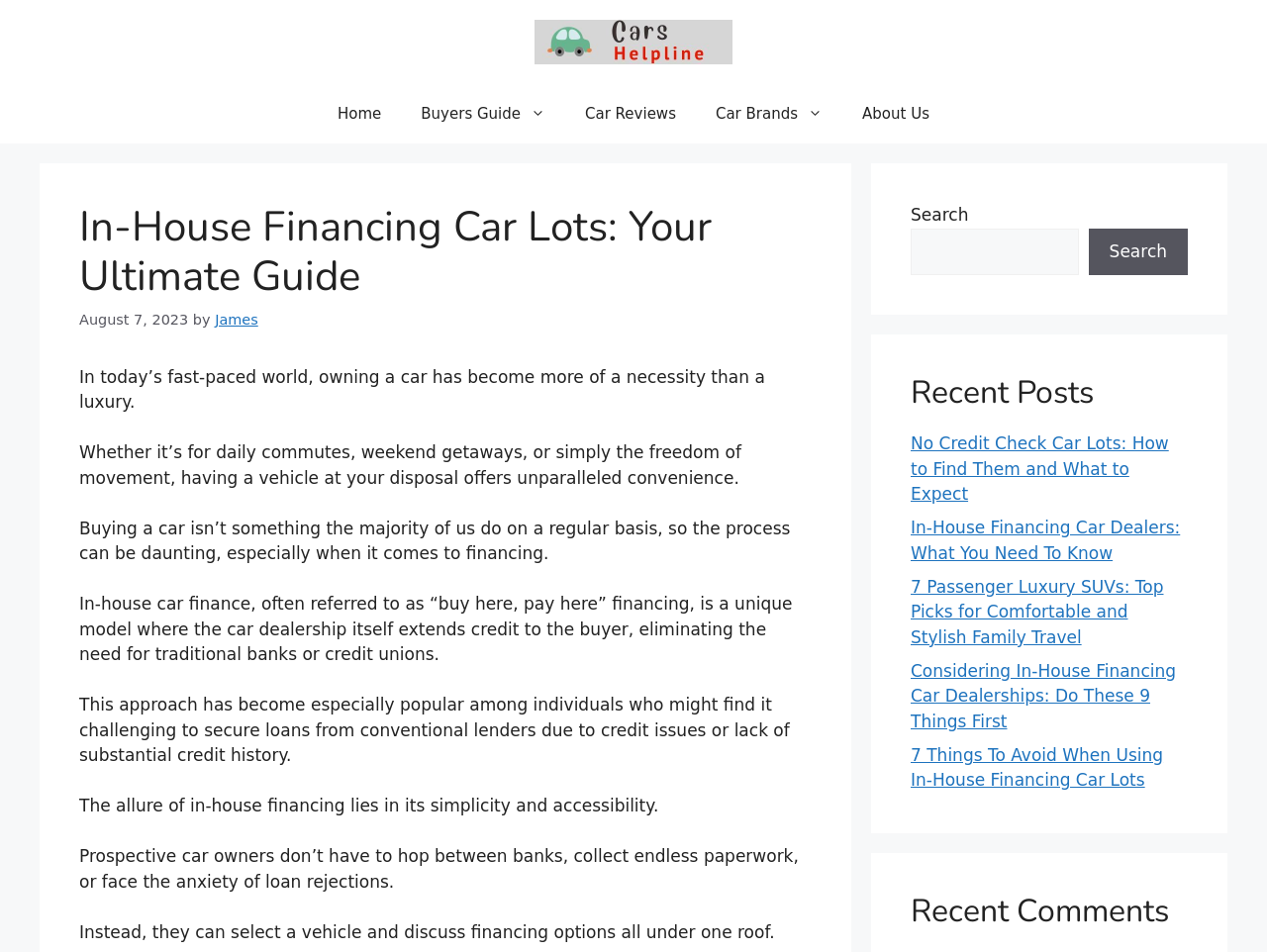Describe every aspect of the webpage in a detailed manner.

This webpage is about in-house financing car lots, providing a comprehensive guide for car buyers. At the top, there is a banner with a link to "Cars Helpline" accompanied by an image. Below the banner, a navigation menu with five links is situated: "Home", "Buyers Guide", "Car Reviews", "Car Brands", and "About Us".

The main content area is divided into two sections. On the left, there is a header section with a title "In-House Financing Car Lots: Your Ultimate Guide" and a timestamp "August 7, 2023" along with the author's name "James". Below the header, there are seven paragraphs of text that discuss the importance of owning a car, the challenges of financing, and the benefits of in-house financing.

On the right side, there is a complementary section with two parts. The top part contains a search box with a "Search" button. The bottom part is divided into two sections: "Recent Posts" and "Recent Comments". The "Recent Posts" section lists five links to related articles, while the "Recent Comments" section is empty.

Overall, the webpage is well-organized, with a clear structure and easy-to-read content. The use of headings, paragraphs, and links makes it easy to navigate and find relevant information.